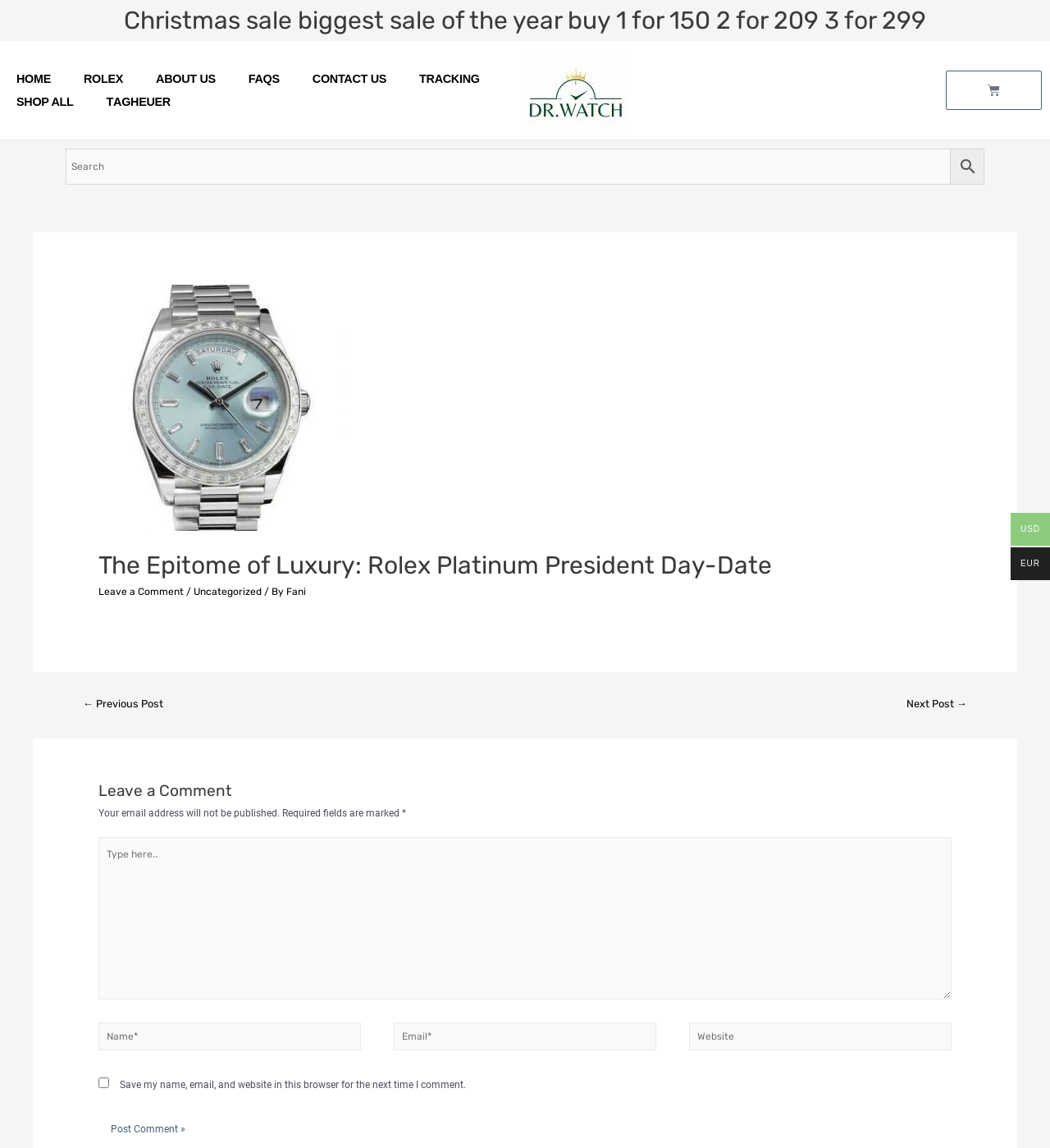Generate the main heading text from the webpage.

The Epitome of Luxury: Rolex Platinum President Day-Date